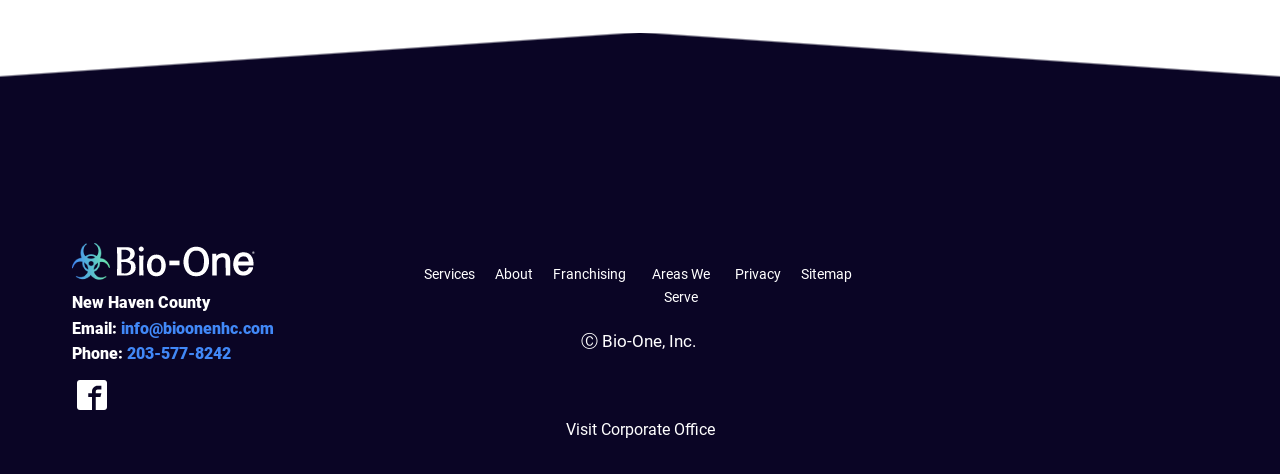Please find the bounding box coordinates of the clickable region needed to complete the following instruction: "Visit the corporate office". The bounding box coordinates must consist of four float numbers between 0 and 1, i.e., [left, top, right, bottom].

[0.442, 0.886, 0.558, 0.926]